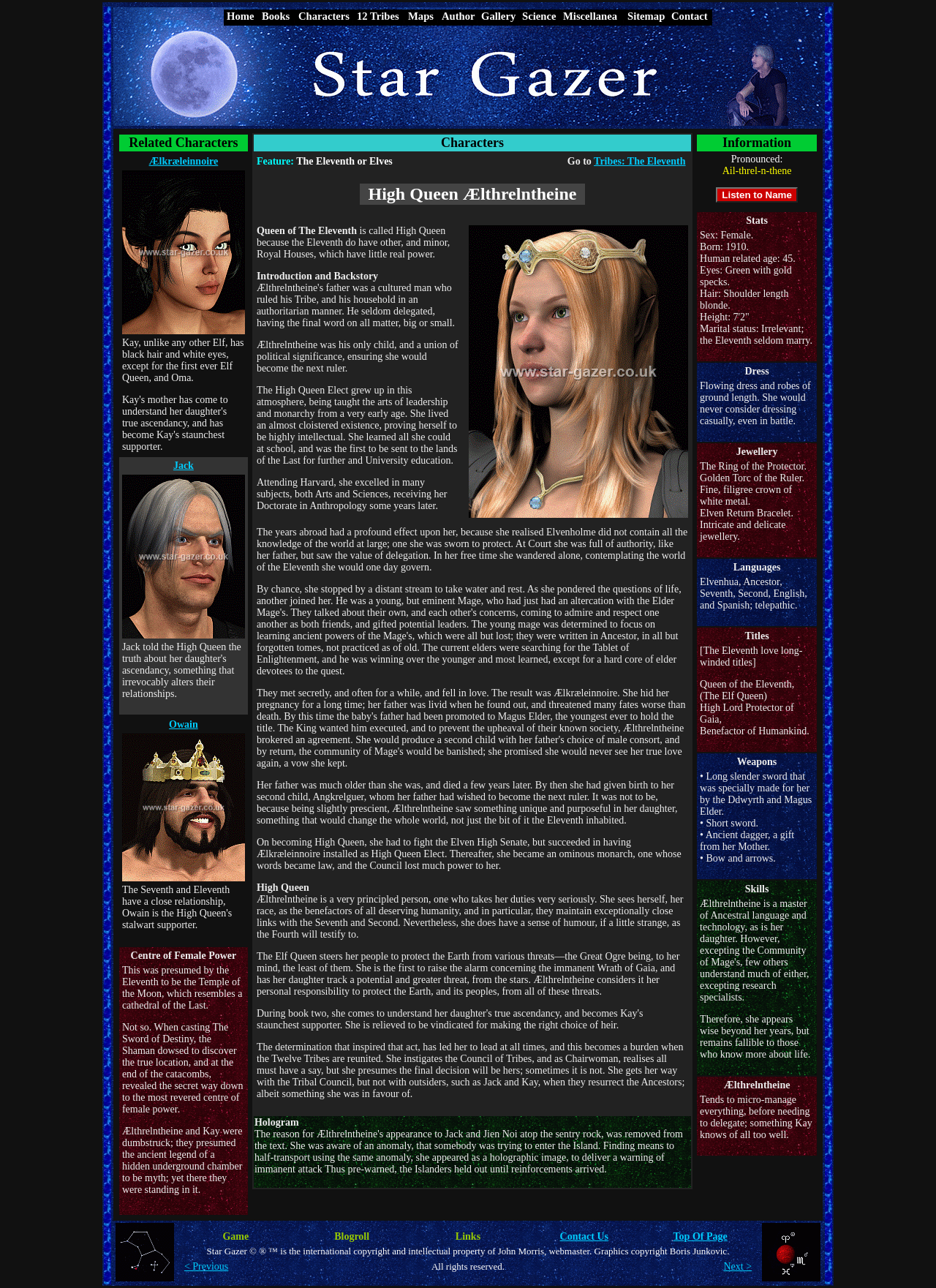What is the name of the Elf Queen?
Please answer the question with a detailed and comprehensive explanation.

The name of the Elf Queen can be found in the text description of the webpage, which provides a detailed introduction to her background, personality, and role as the High Queen of the Eleventh.